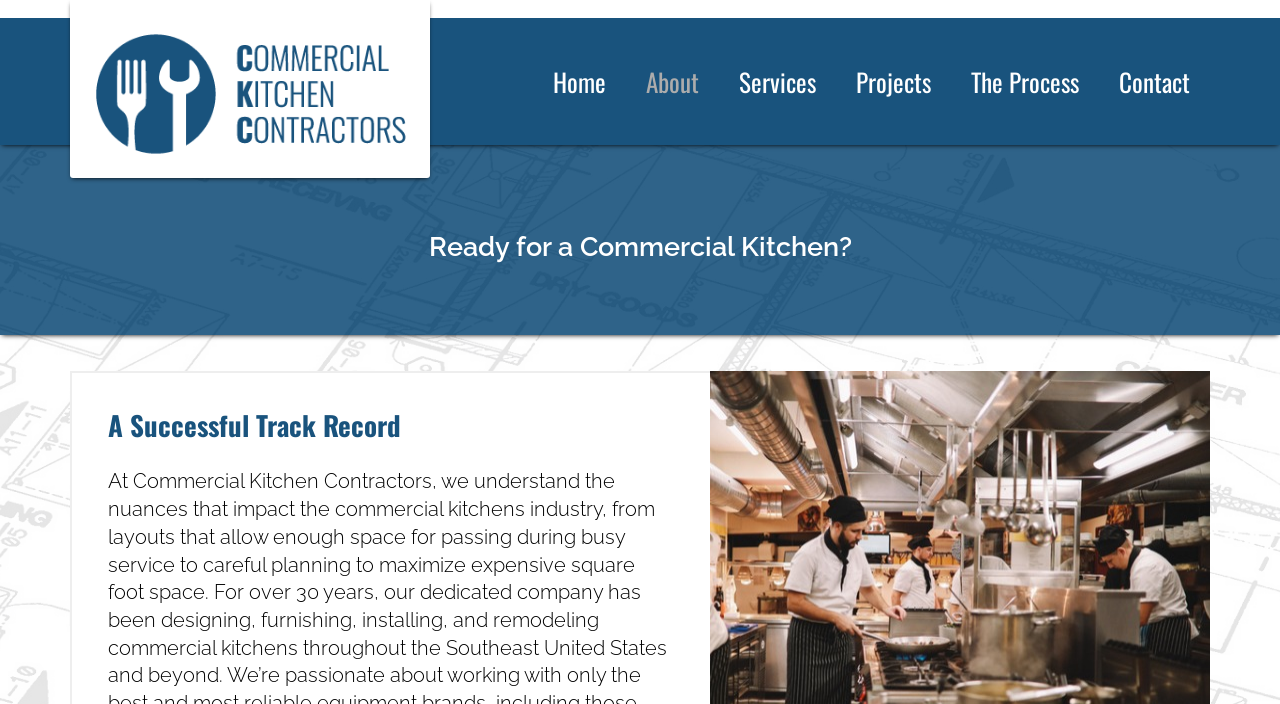Kindly respond to the following question with a single word or a brief phrase: 
What is the text of the first heading?

Ready for a Commercial Kitchen?